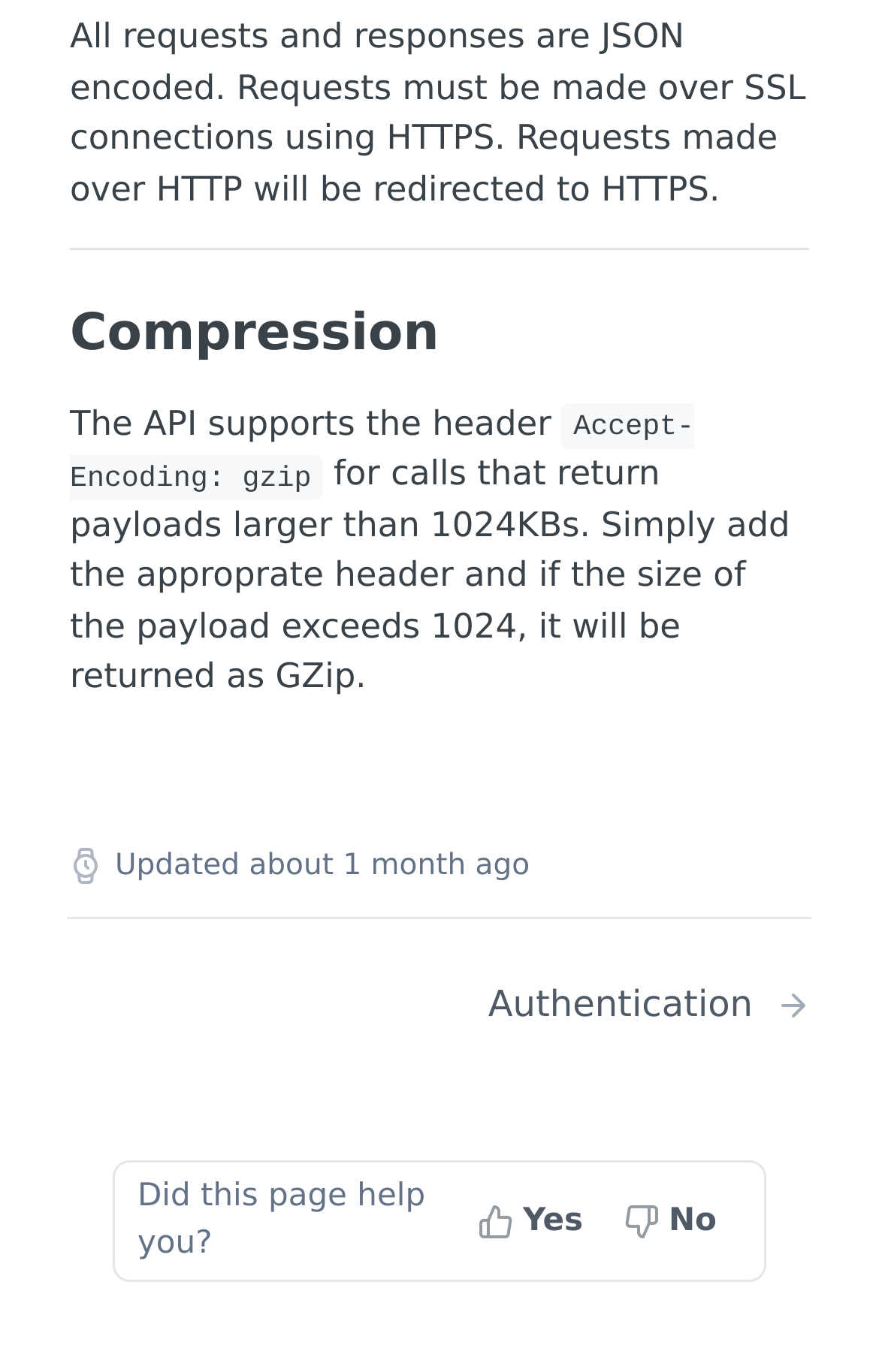Please provide the bounding box coordinates for the element that needs to be clicked to perform the following instruction: "Click on 'Attributes velocity check POST'". The coordinates should be given as four float numbers between 0 and 1, i.e., [left, top, right, bottom].

[0.184, 0.014, 0.85, 0.053]